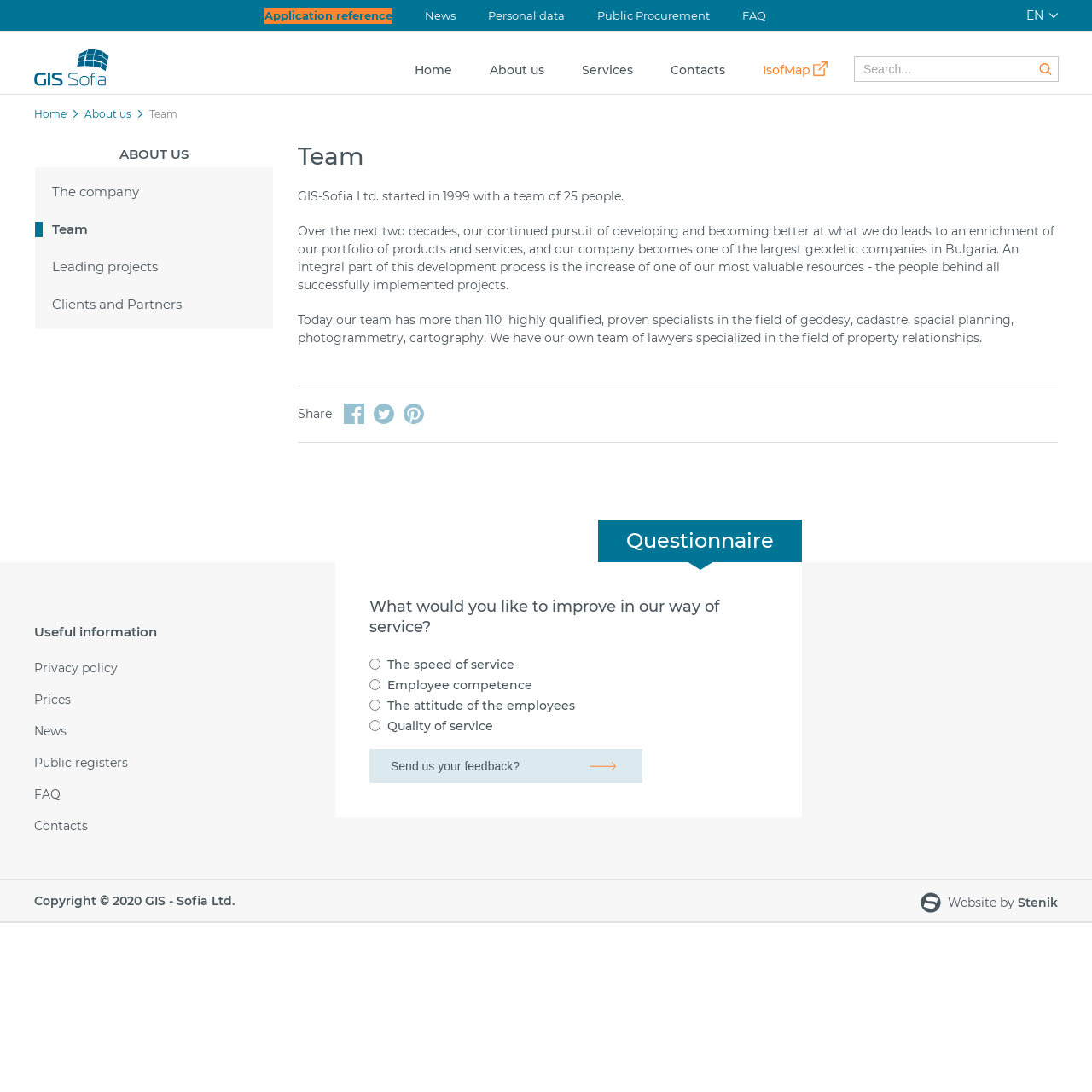Can you find the bounding box coordinates for the element to click on to achieve the instruction: "Search for something"?

[0.782, 0.052, 0.97, 0.075]